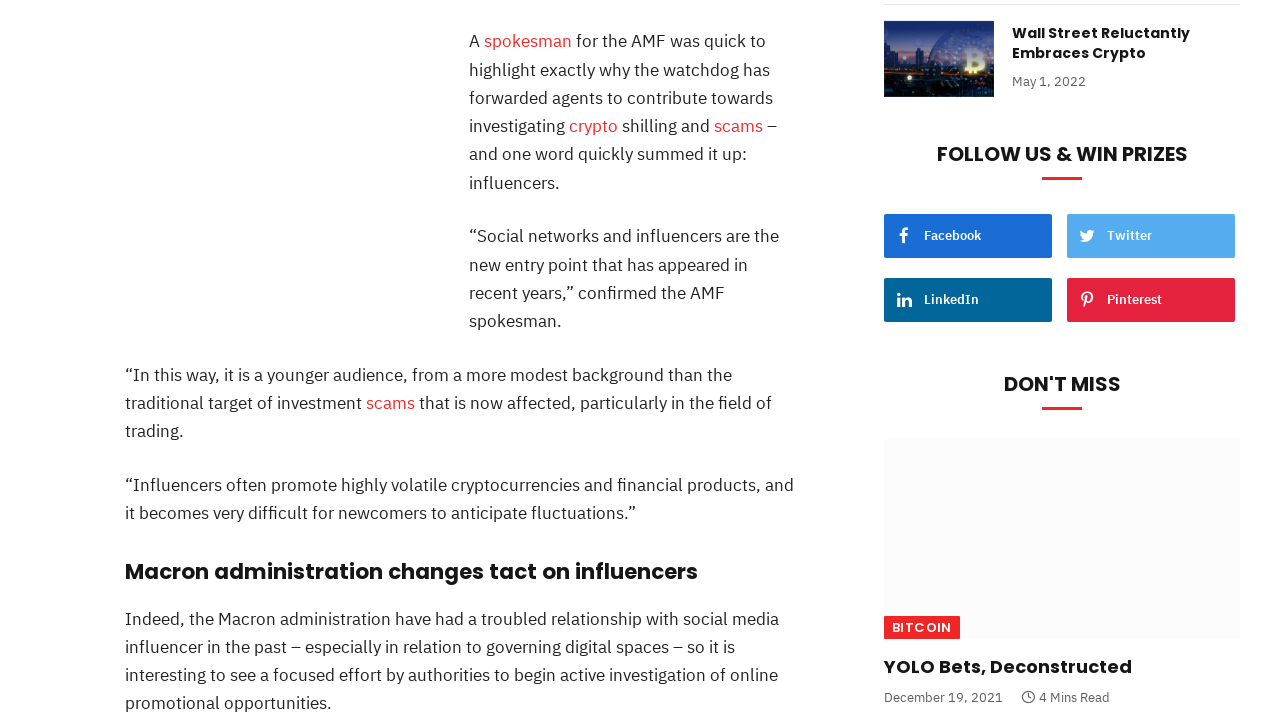Answer the question below using just one word or a short phrase: 
What is the title of the article in the 'DON'T MISS' section?

YOLO Bets, Deconstructed